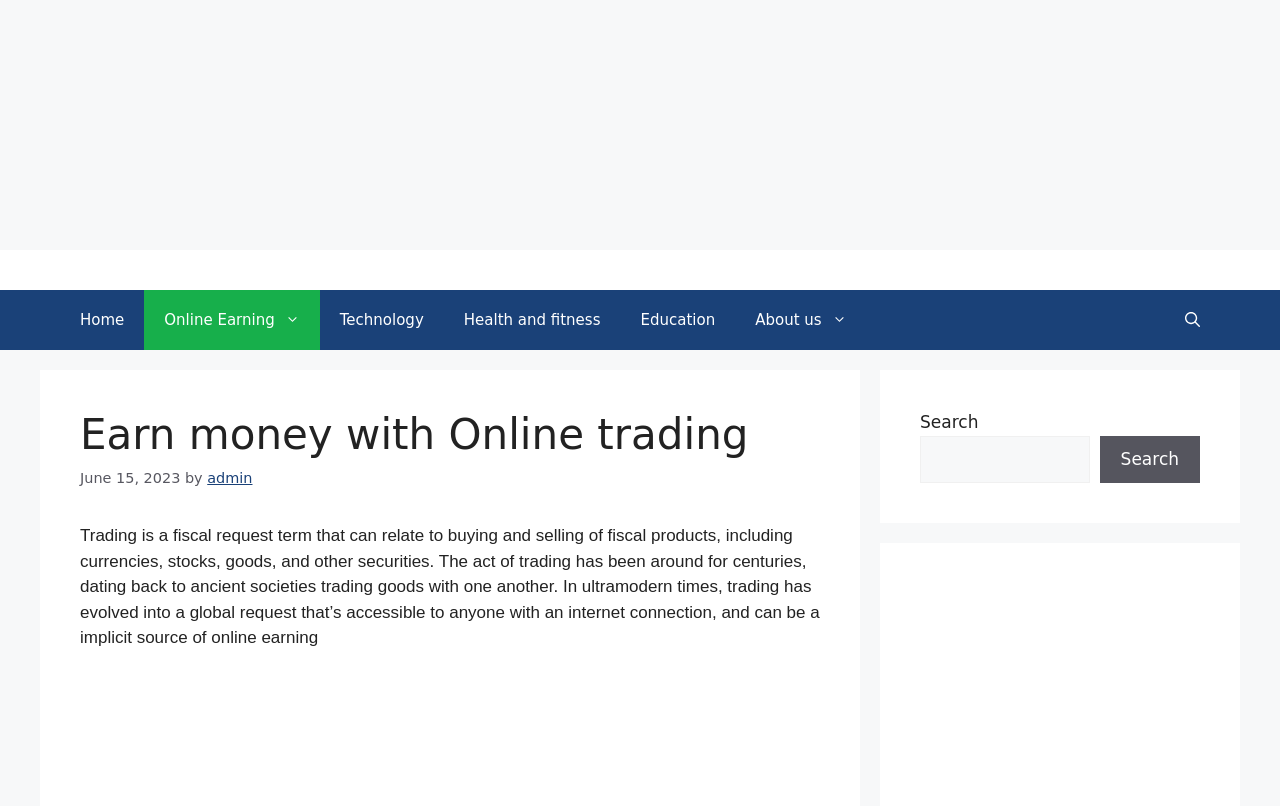What is the purpose of the button in the top-right corner?
We need a detailed and meticulous answer to the question.

The purpose of the button in the top-right corner is to open the search function, which is evident from the button's text 'Open search' and its location in the navigation bar.